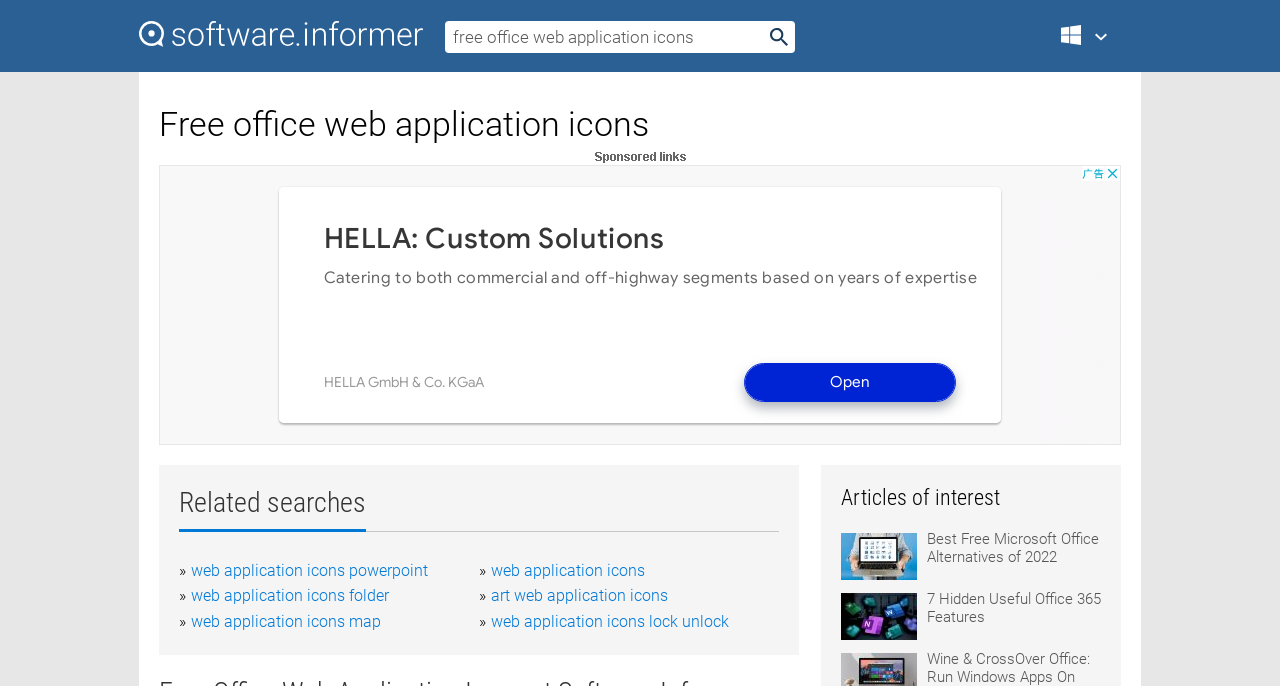Determine the bounding box coordinates of the region I should click to achieve the following instruction: "Click the Windows link". Ensure the bounding box coordinates are four float numbers between 0 and 1, i.e., [left, top, right, bottom].

[0.829, 0.036, 0.882, 0.095]